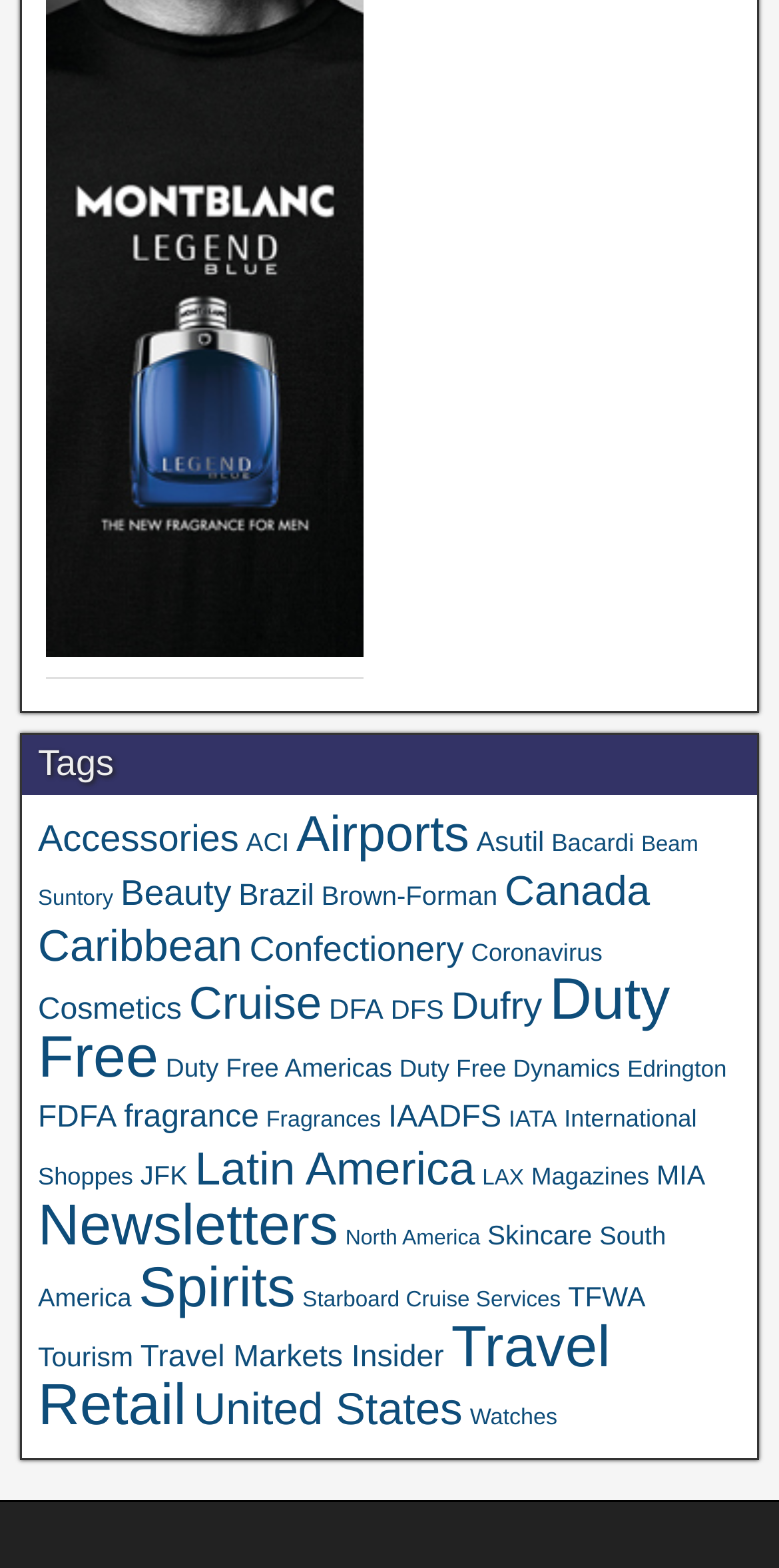Determine the bounding box coordinates of the region to click in order to accomplish the following instruction: "Explore Beauty". Provide the coordinates as four float numbers between 0 and 1, specifically [left, top, right, bottom].

[0.155, 0.556, 0.297, 0.582]